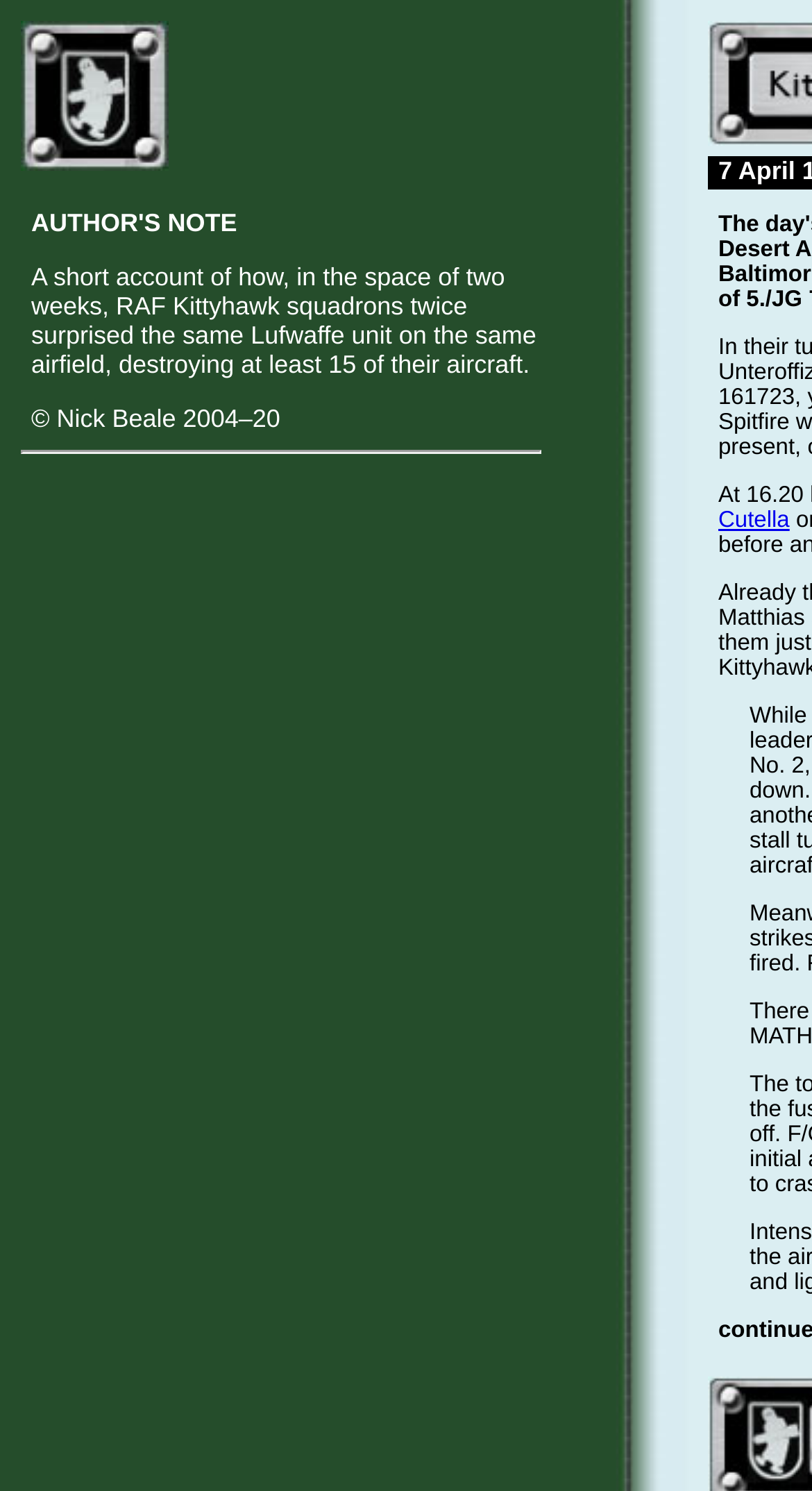Explain the webpage's design and content in an elaborate manner.

The webpage is about Kittyhawks, with a focus on a specific story or account. At the top of the page, there is a small image of the NSG 9 badge, positioned on the left side. Below the image, there are four grid cells arranged horizontally, taking up most of the page's width. 

The first grid cell is empty, while the second grid cell contains a link to "Cutella" positioned on the right side. The third grid cell is also empty, but the fourth grid cell contains a block of text, which is an author's note. This note describes a short account of how RAF Kittyhawk squadrons surprised the same Luftwaffe unit on the same airfield, destroying at least 15 of their aircraft. The text also includes a copyright notice. 

A horizontal separator is placed within the fourth grid cell, dividing the text into two sections. The rest of the page's layout is composed of empty grid cells, with no other visible content.